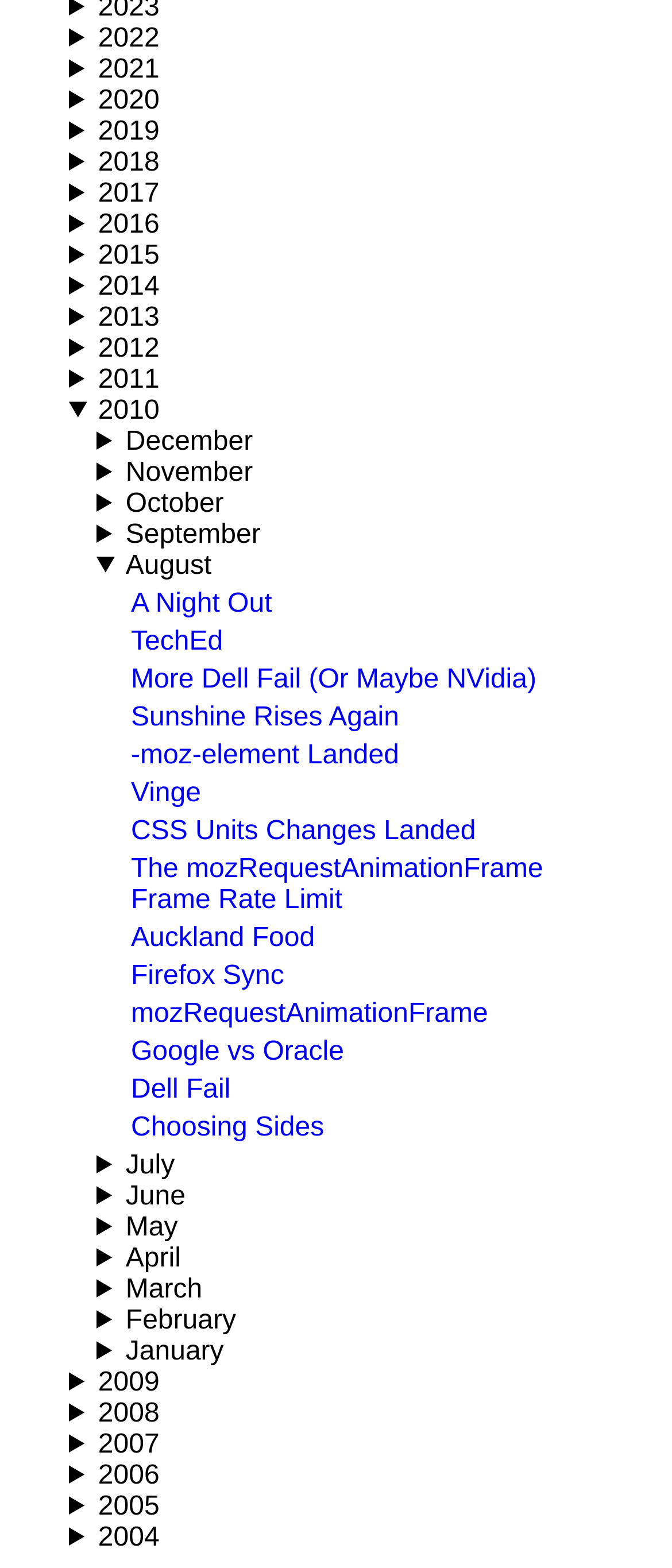Please find the bounding box coordinates in the format (top-left x, top-left y, bottom-right x, bottom-right y) for the given element description. Ensure the coordinates are floating point numbers between 0 and 1. Description: Vinge

[0.195, 0.497, 0.299, 0.516]